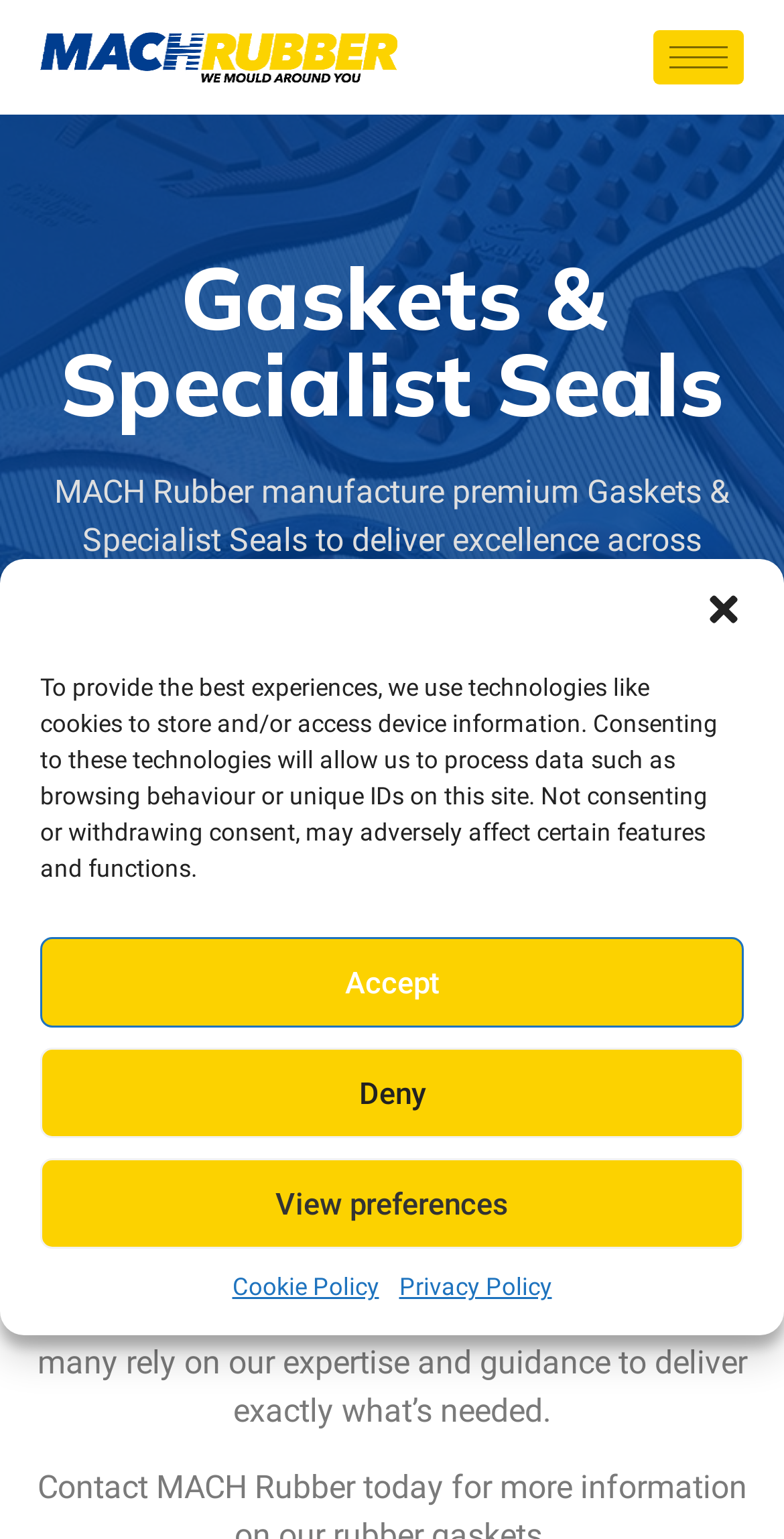Find the bounding box coordinates for the area you need to click to carry out the instruction: "Click the hamburger-icon button". The coordinates should be four float numbers between 0 and 1, indicated as [left, top, right, bottom].

[0.833, 0.02, 0.949, 0.055]